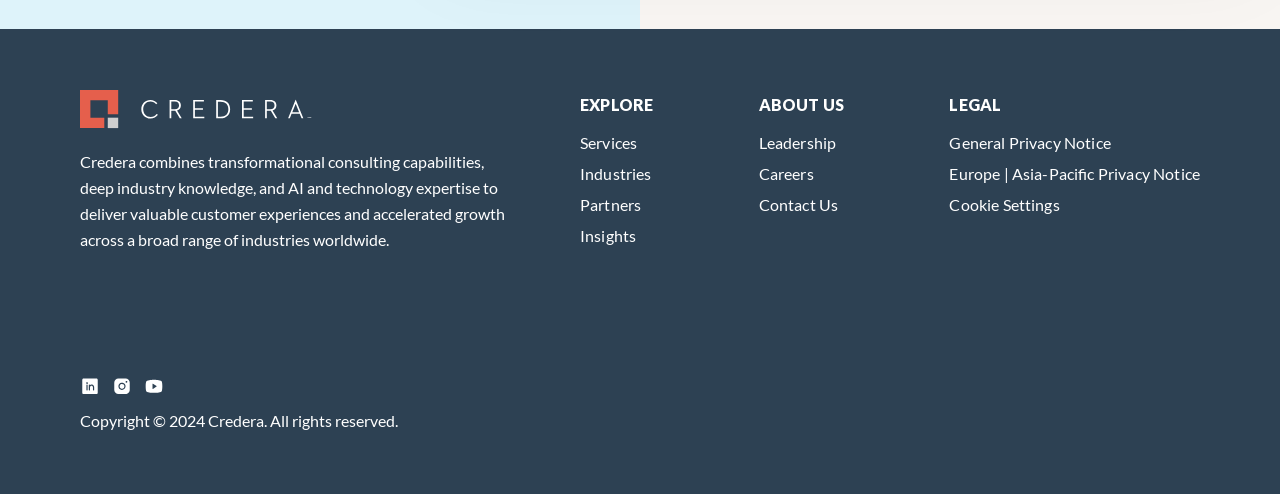Locate the bounding box coordinates of the clickable part needed for the task: "go back to homepage".

[0.062, 0.18, 0.406, 0.261]